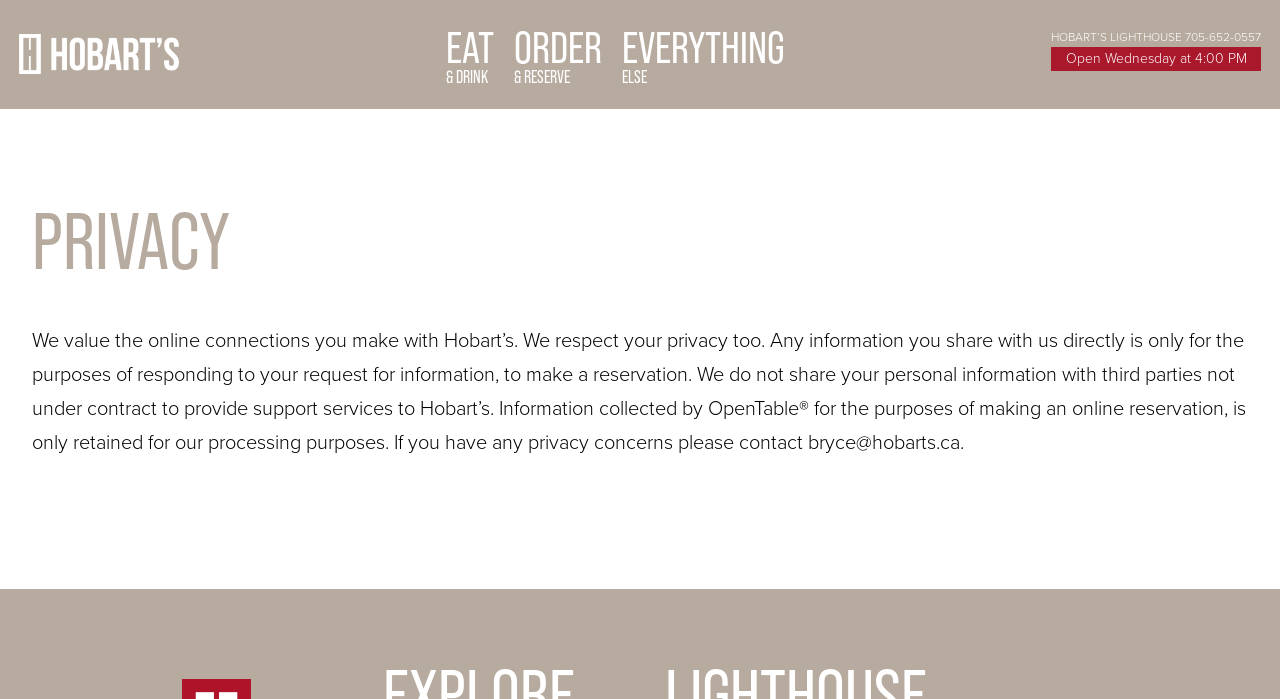What is the name of the restaurant?
Look at the image and provide a detailed response to the question.

I determined the answer by looking at the top-left corner of the webpage, where I found the logo and the text 'HOBART'S'.